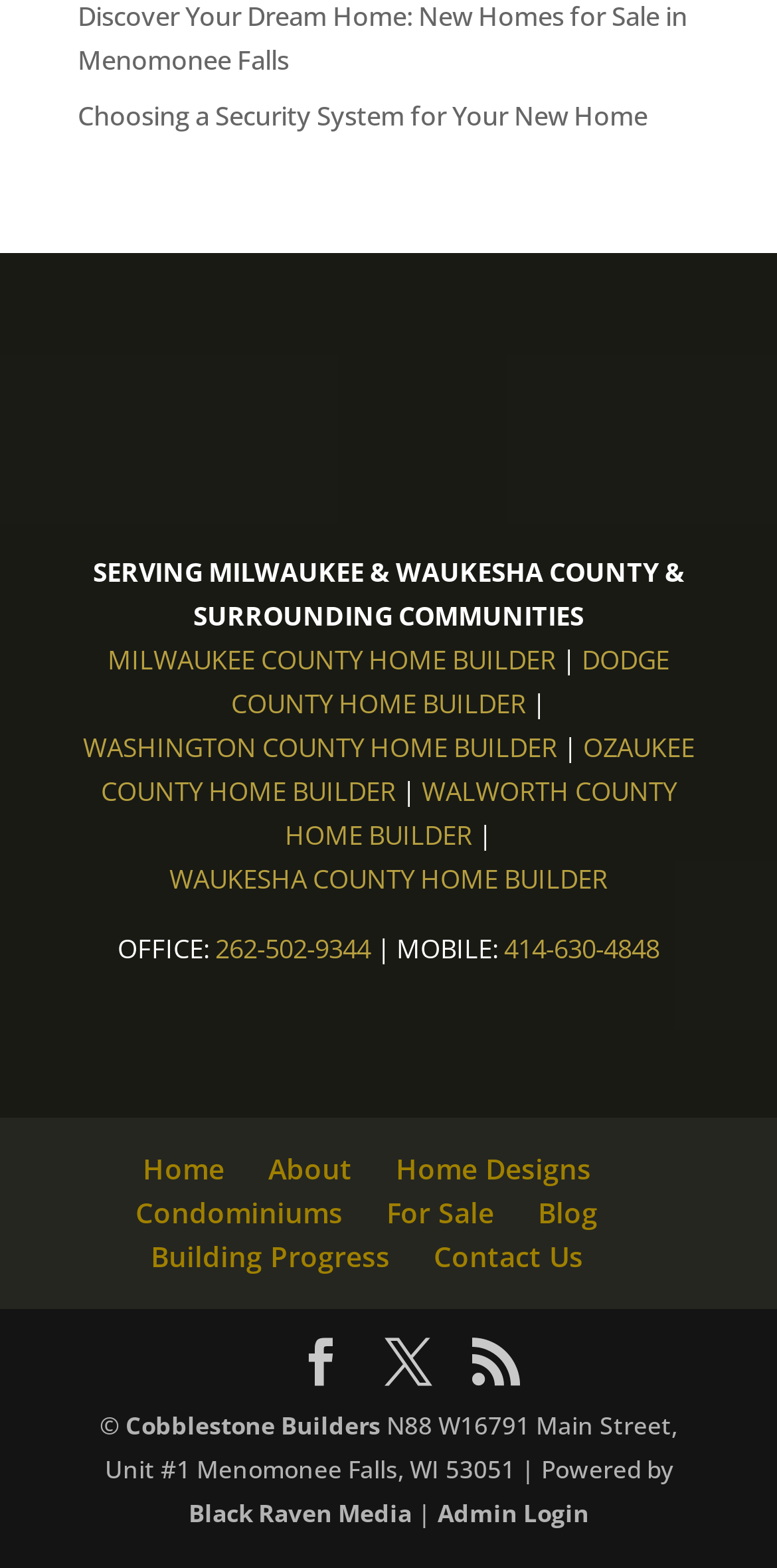What is the office phone number?
Please give a detailed and elaborate answer to the question.

I found the office phone number in the contact information section, where it says 'OFFICE: 262-502-9344'.